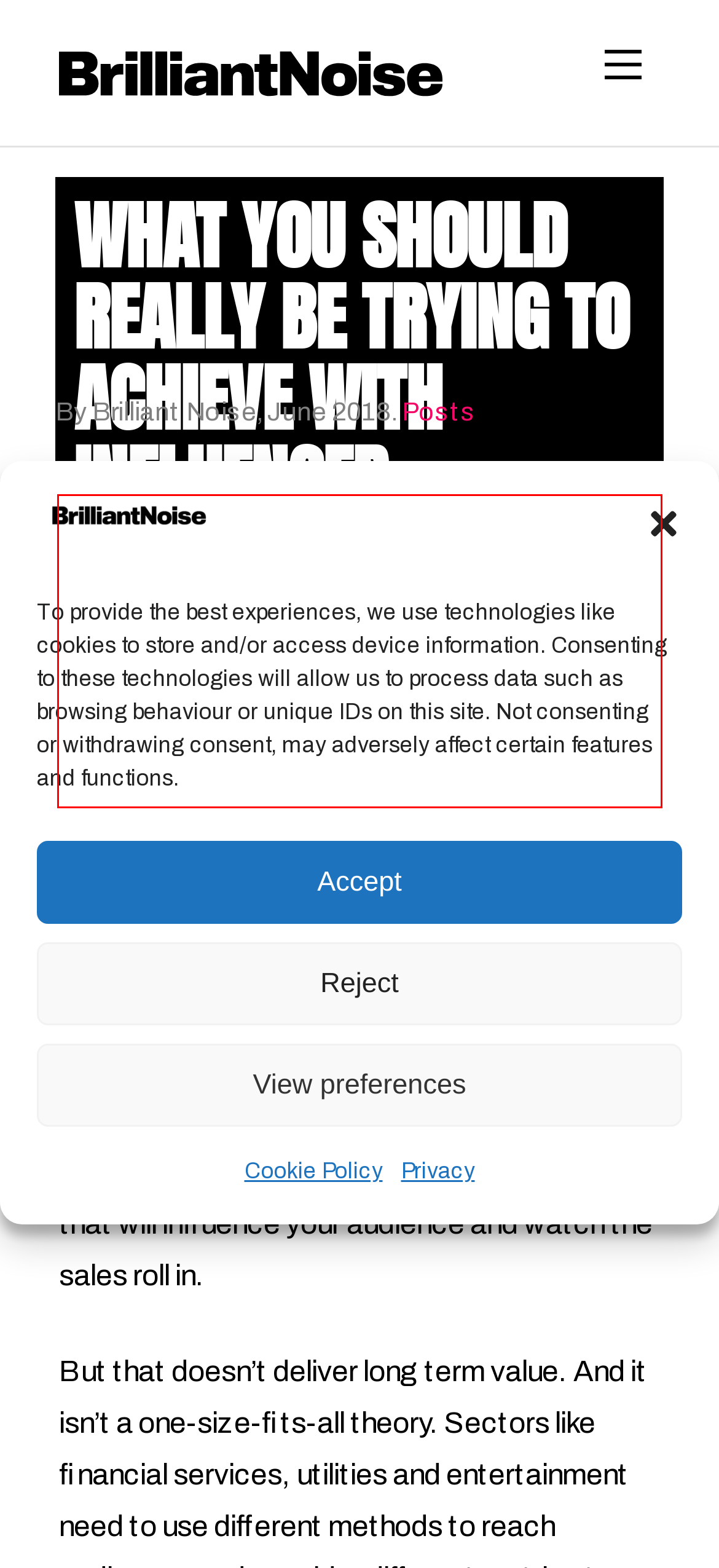You are provided with a screenshot of a webpage that includes a UI element enclosed in a red rectangle. Extract the text content inside this red rectangle.

Because of a distrust in advertising, influencer marketing is exploding as a way for gaining trust with increasingly discerning audiences. But a lot of brands are set up for failure because they’re measuring the wrong metrics or using the wrong model.